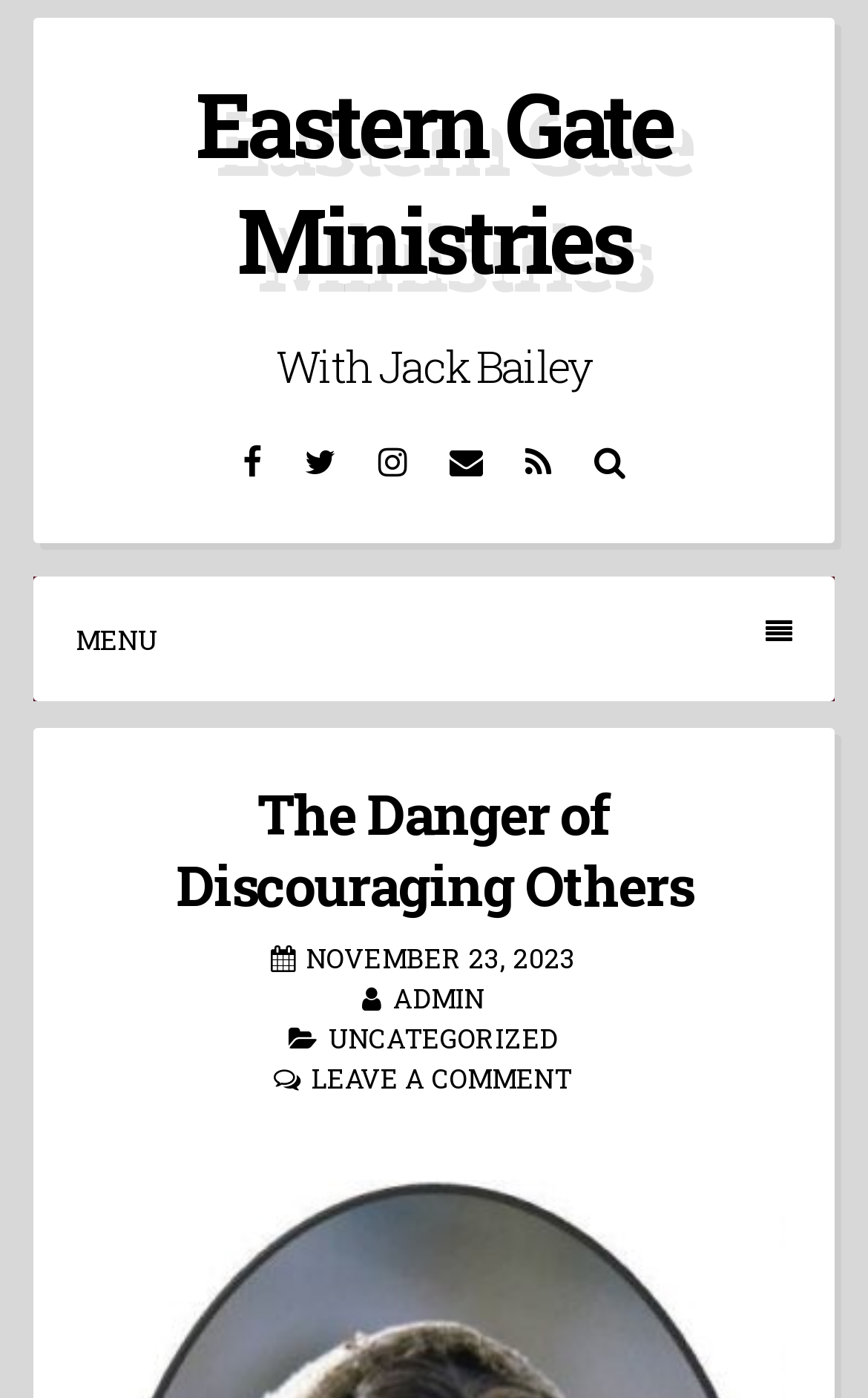Provide a brief response to the question below using a single word or phrase: 
What is the date of the article?

NOVEMBER 23, 2023